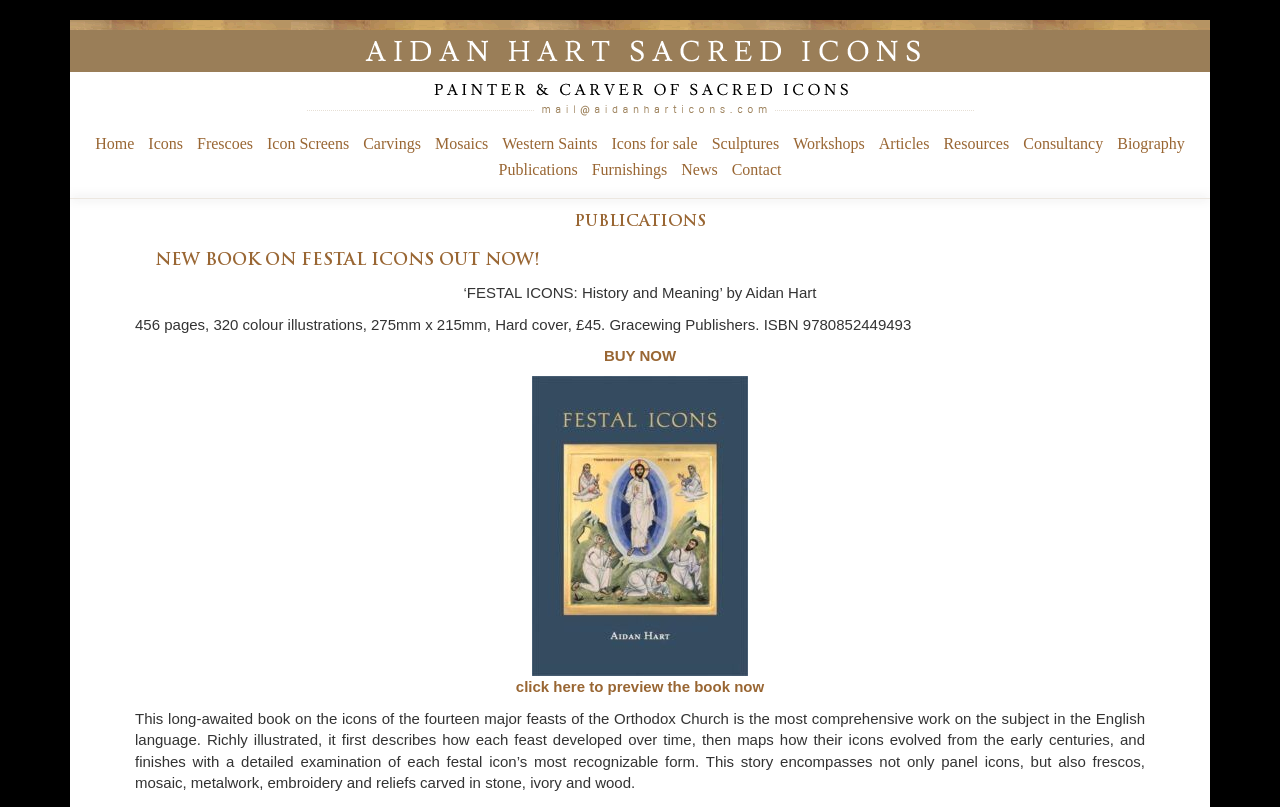Kindly determine the bounding box coordinates for the area that needs to be clicked to execute this instruction: "View the 'PUBLICATIONS' section".

[0.043, 0.265, 0.957, 0.286]